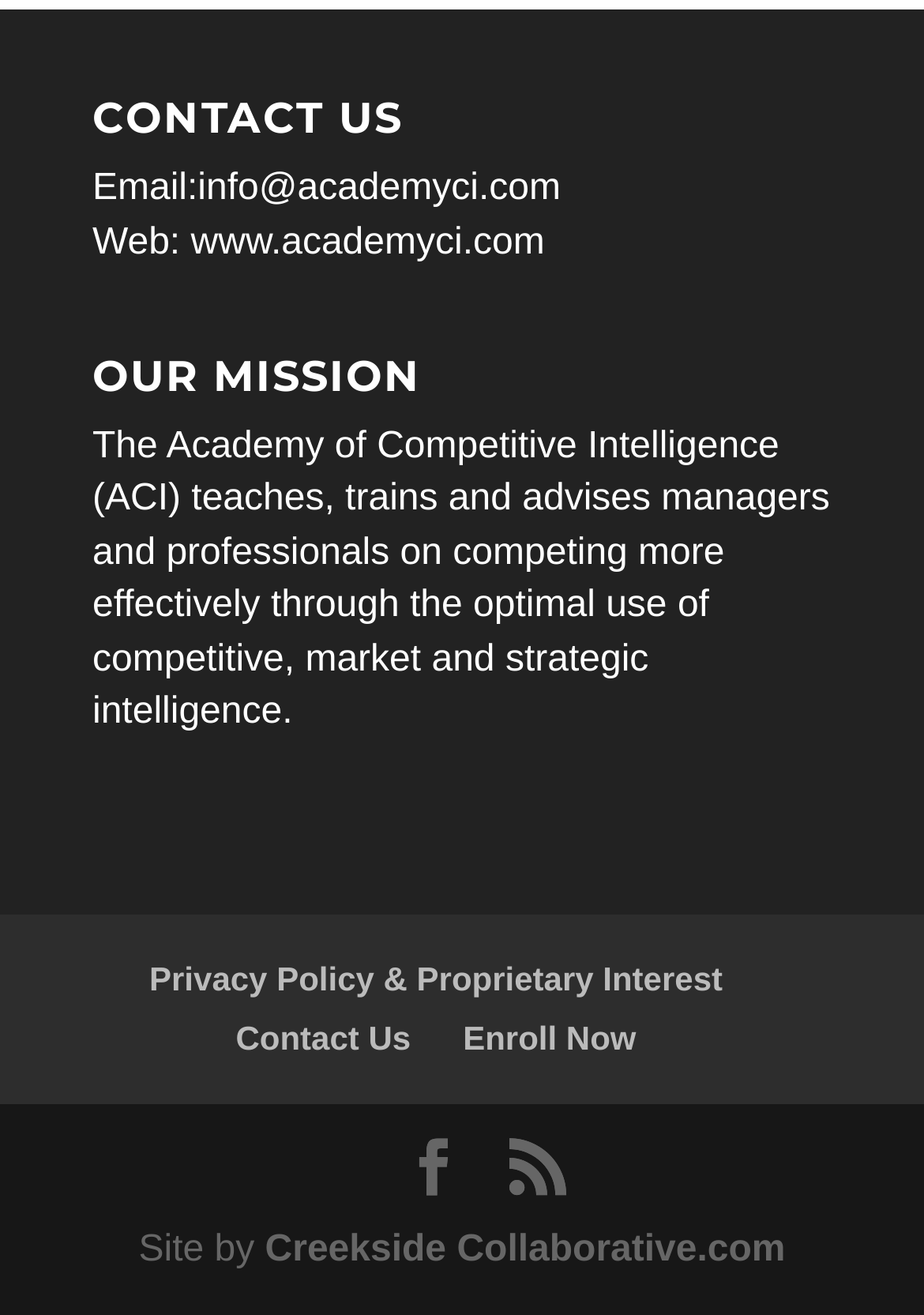Give a succinct answer to this question in a single word or phrase: 
What is the website's URL?

www.academyci.com